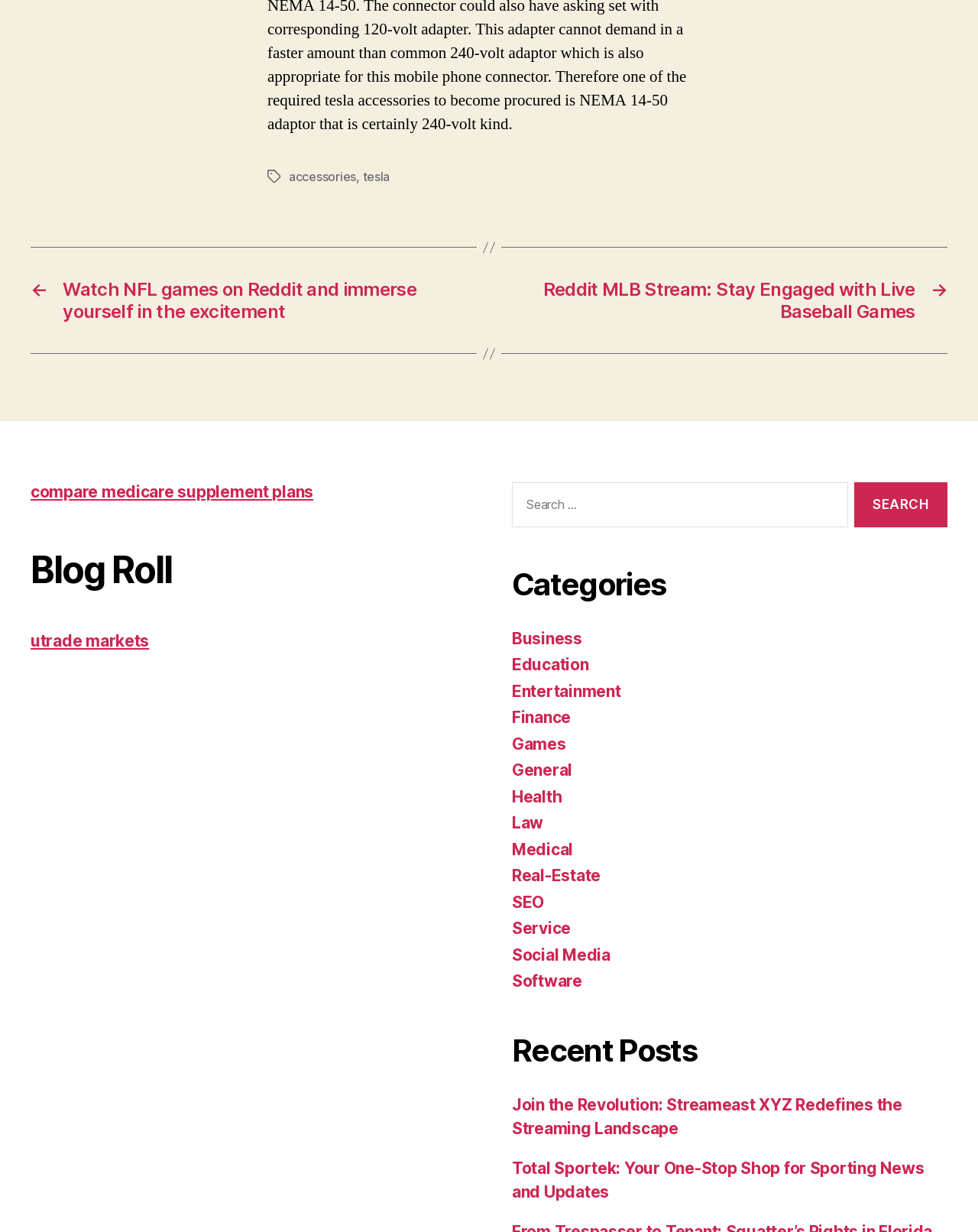Could you determine the bounding box coordinates of the clickable element to complete the instruction: "Check the recent post about Streameast XYZ"? Provide the coordinates as four float numbers between 0 and 1, i.e., [left, top, right, bottom].

[0.523, 0.889, 0.922, 0.924]